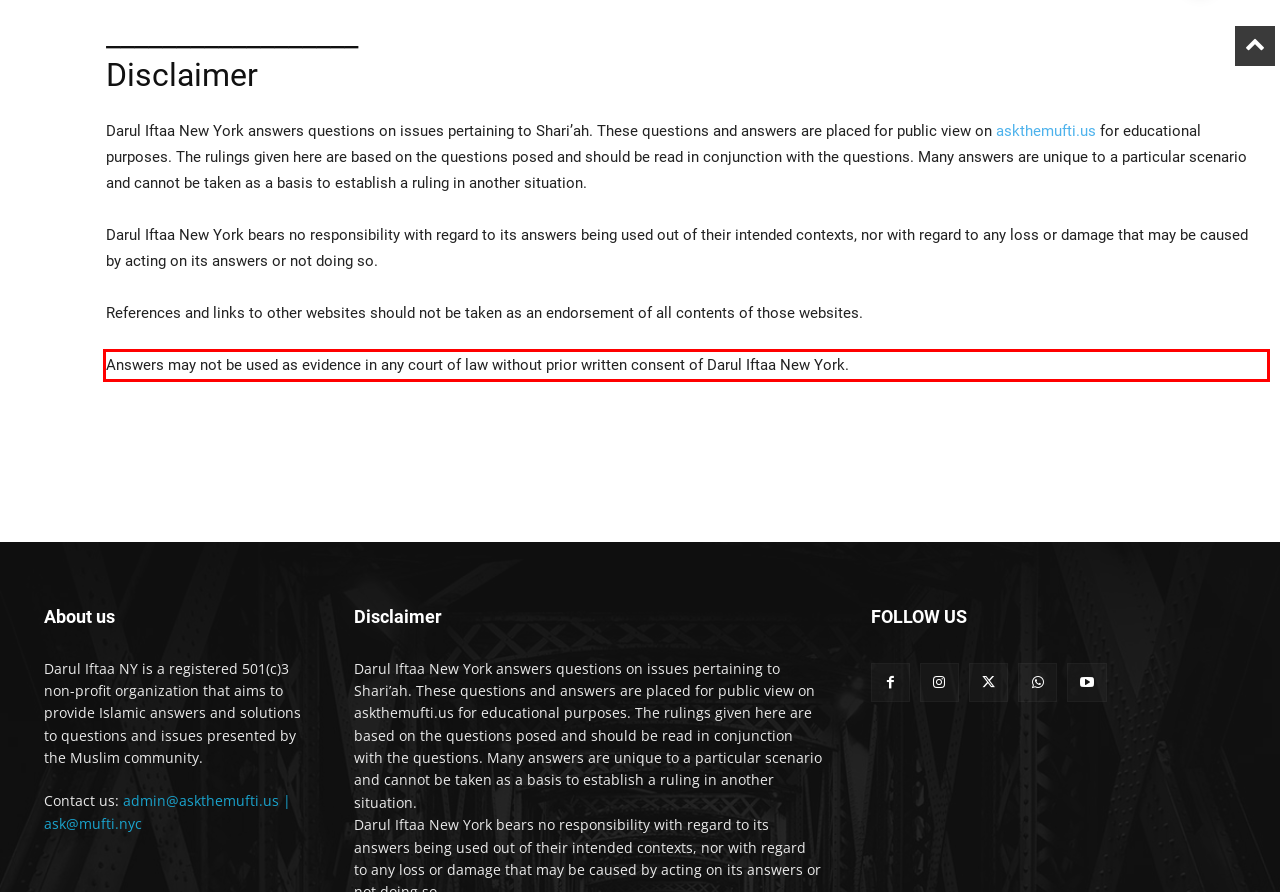Examine the webpage screenshot and use OCR to obtain the text inside the red bounding box.

Answers may not be used as evidence in any court of law without prior written consent of Darul Iftaa New York.